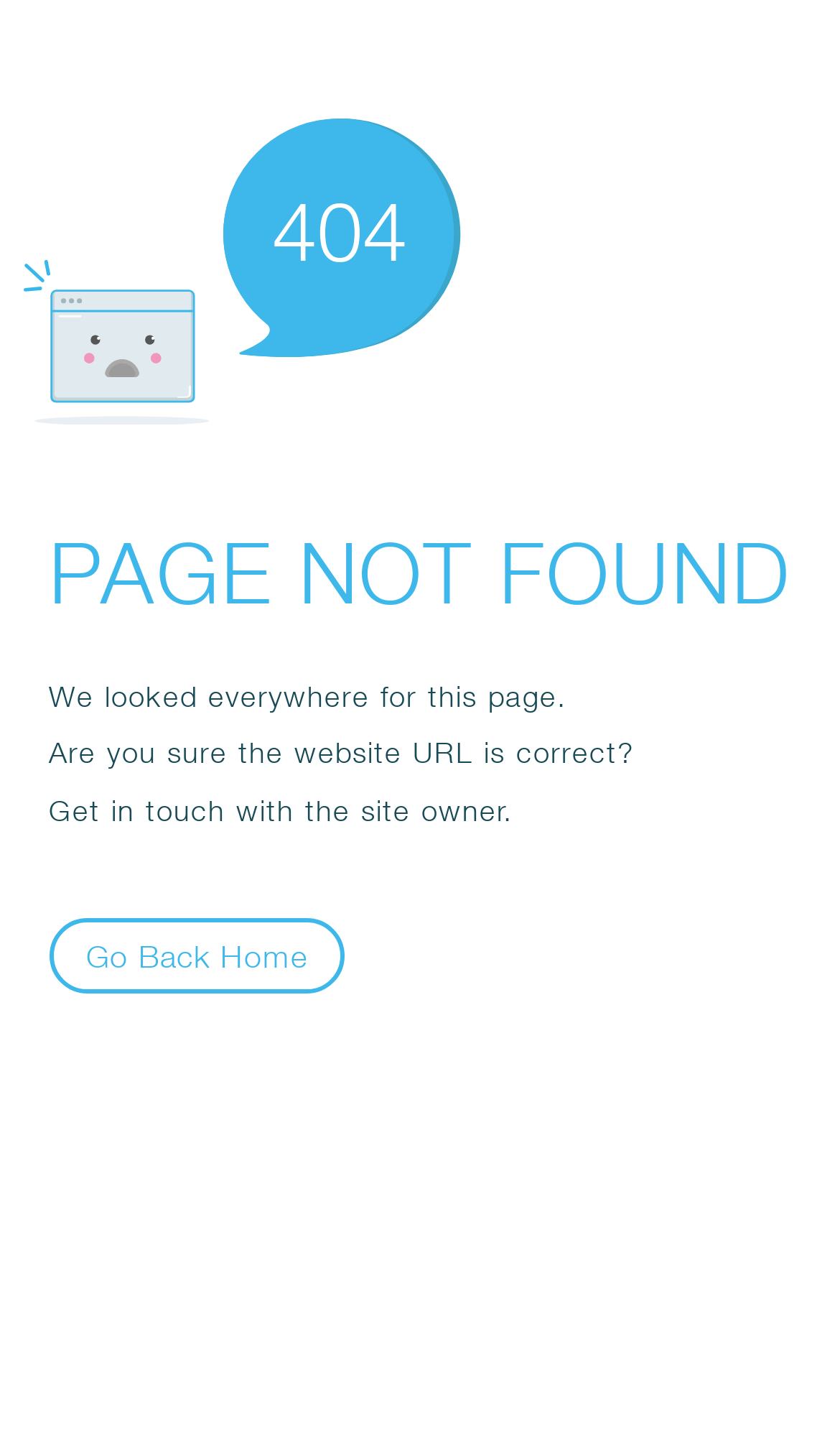What is the suggested action?
Using the visual information, reply with a single word or short phrase.

Get in touch with the site owner